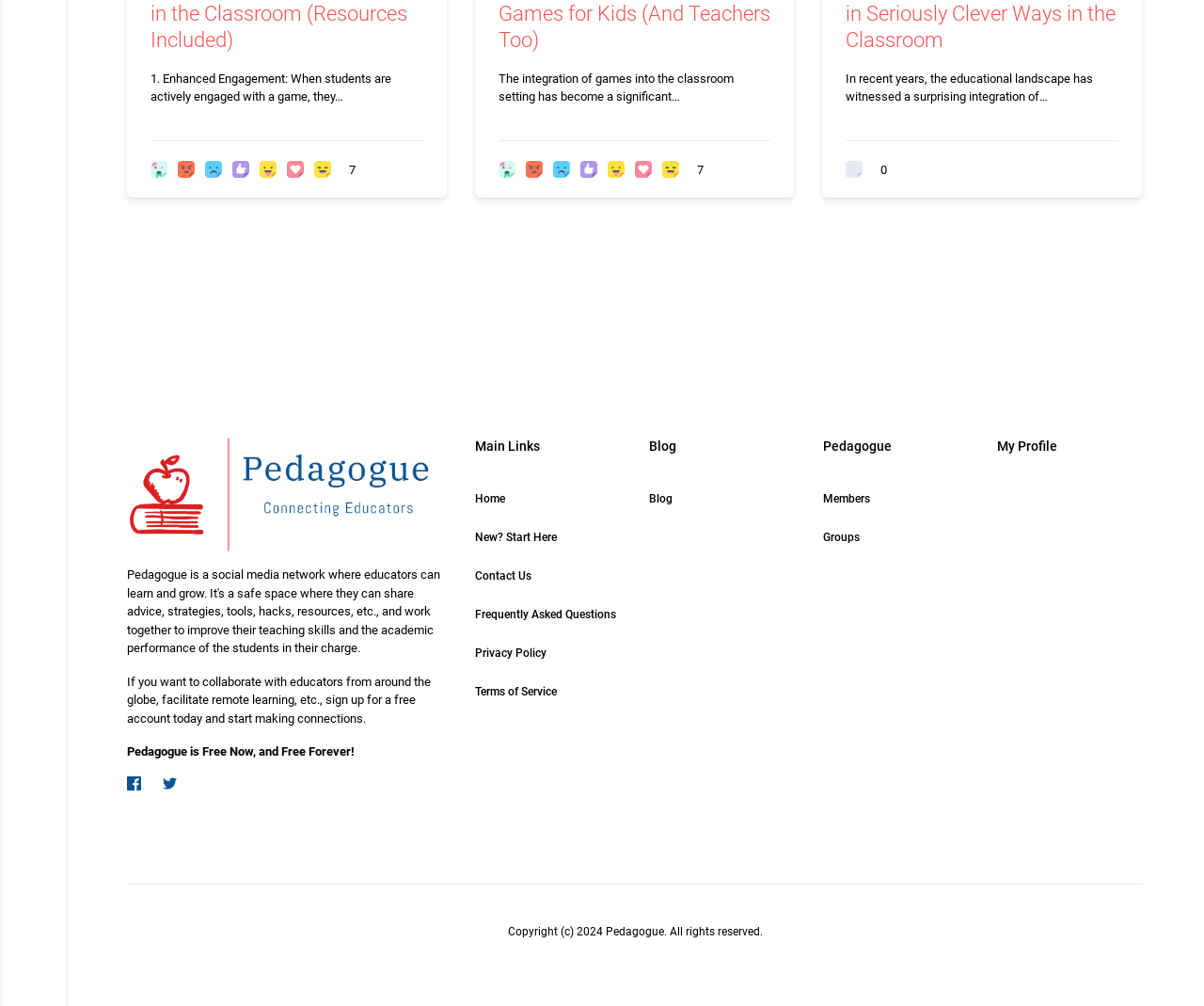Please locate the bounding box coordinates of the element's region that needs to be clicked to follow the instruction: "check my profile". The bounding box coordinates should be provided as four float numbers between 0 and 1, i.e., [left, top, right, bottom].

[0.828, 0.476, 0.949, 0.515]